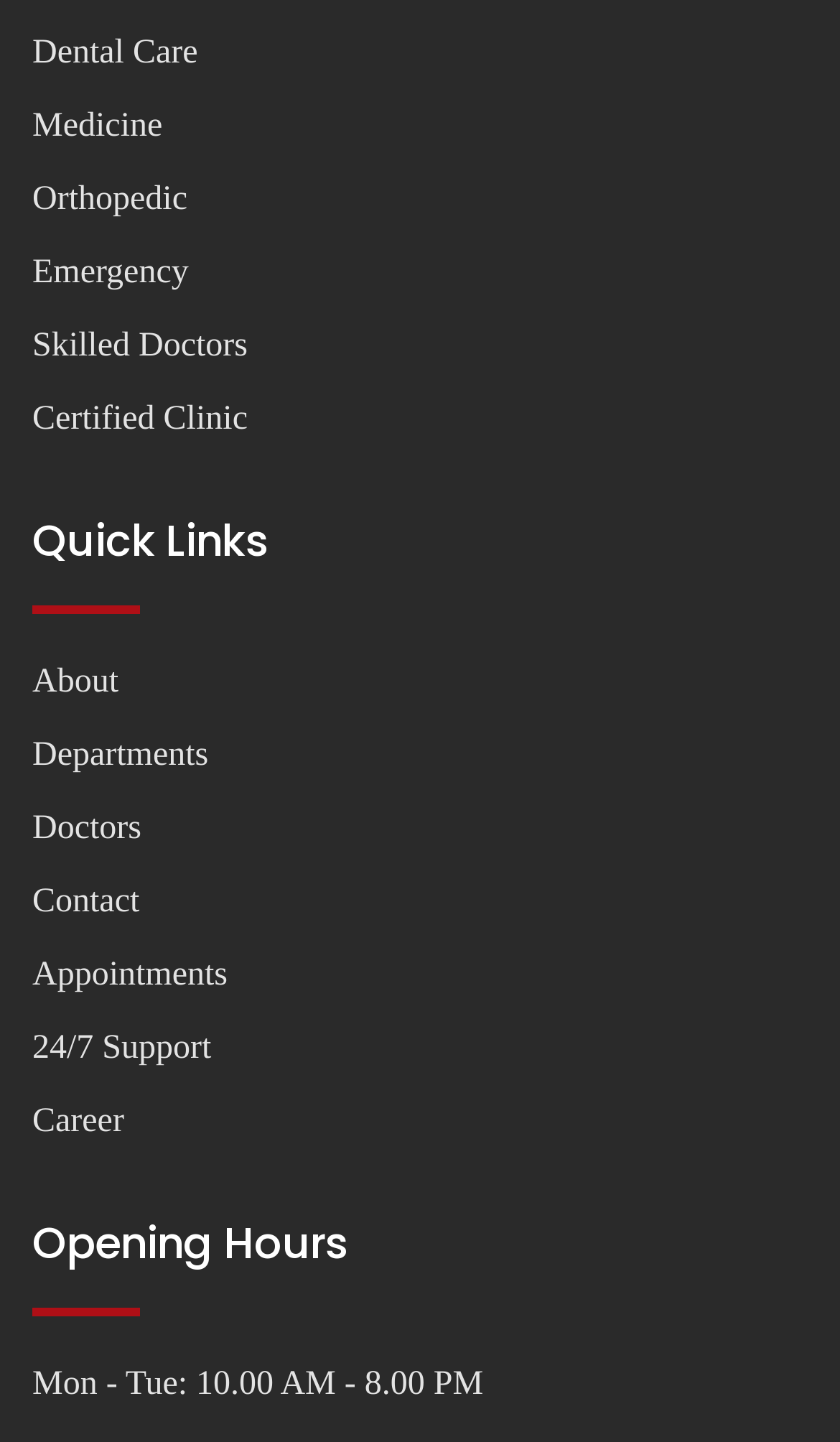Could you determine the bounding box coordinates of the clickable element to complete the instruction: "Contact the clinic"? Provide the coordinates as four float numbers between 0 and 1, i.e., [left, top, right, bottom].

[0.038, 0.613, 0.166, 0.638]